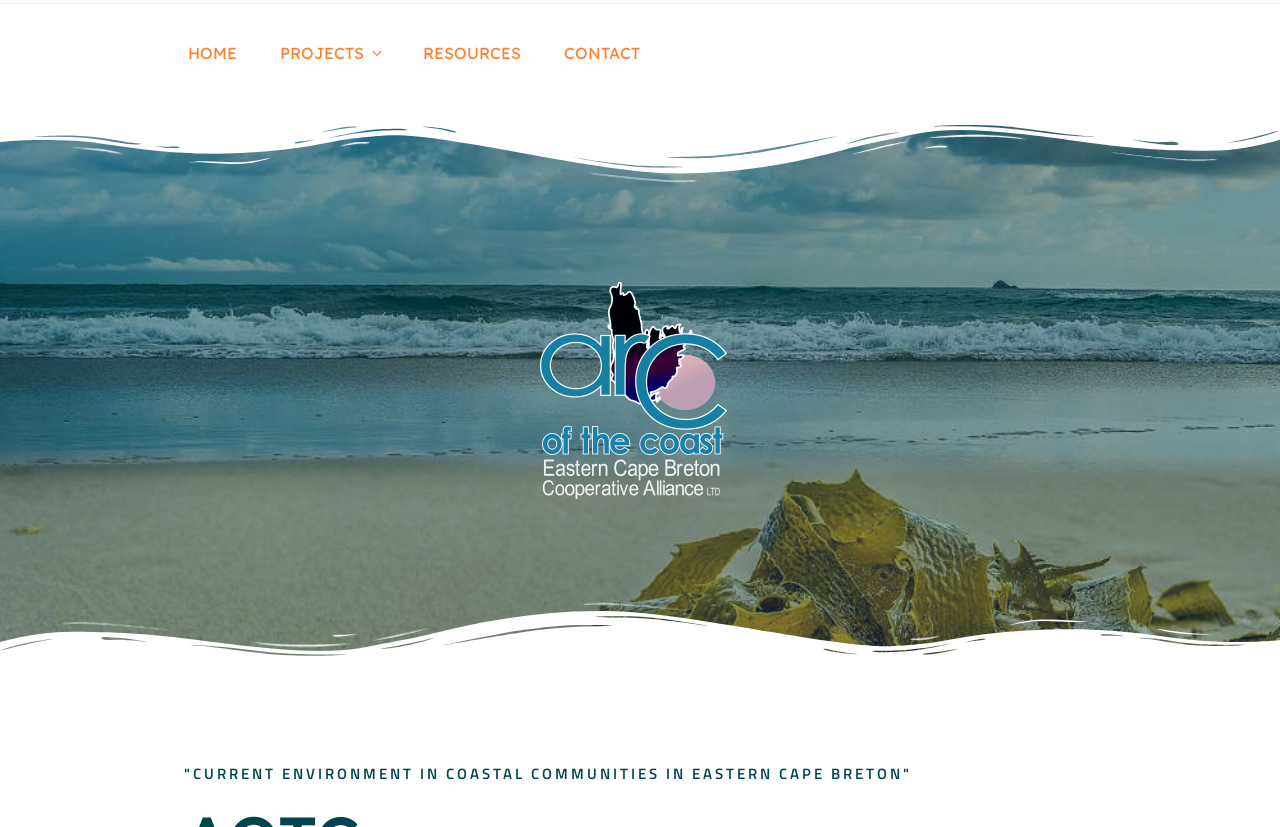What is the name of the first menu item?
Kindly offer a detailed explanation using the data available in the image.

I found the answer by looking at the first link element inside the navigation element with the description 'Top Menu' and found the text 'HOME'.